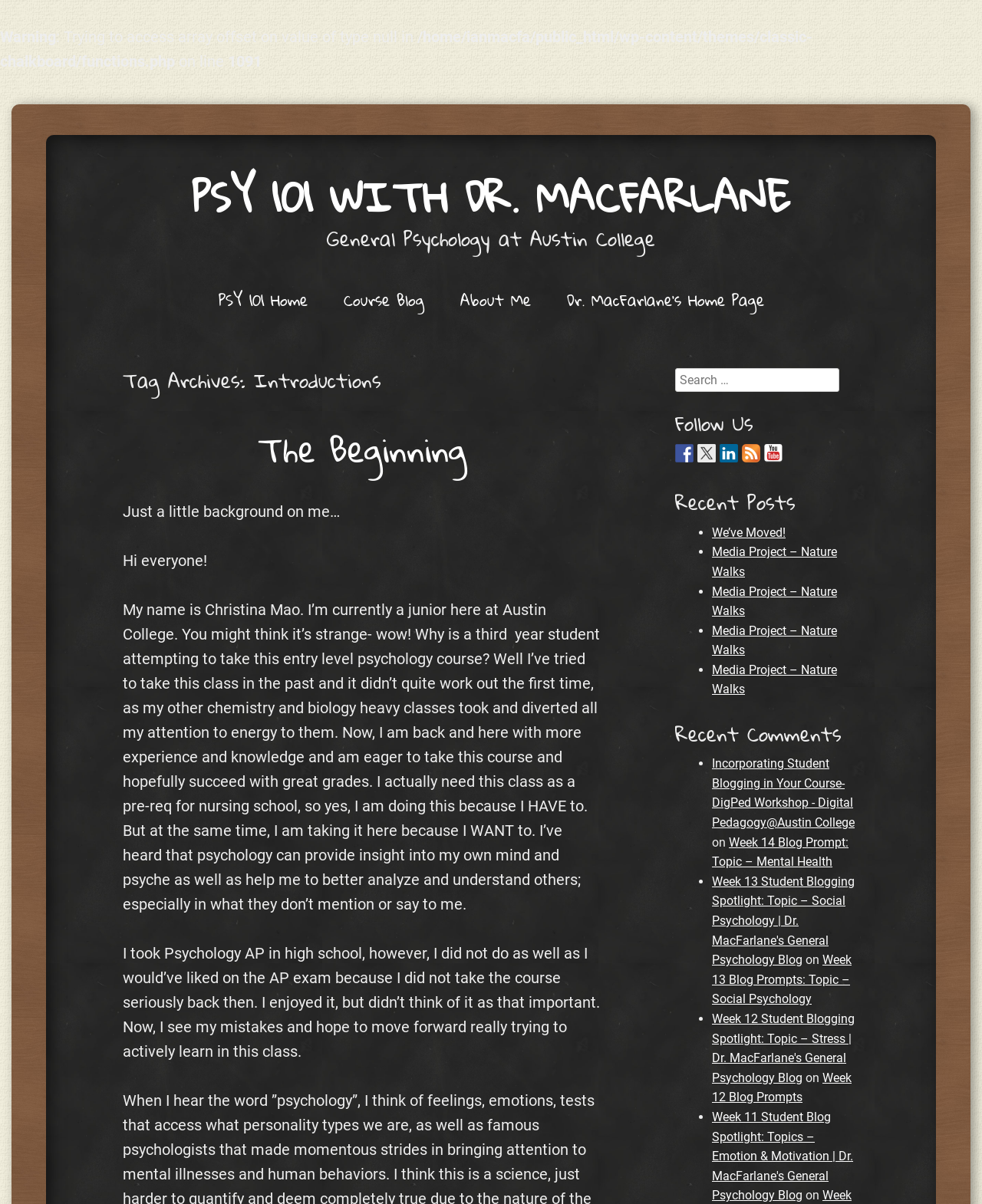Please respond to the question with a concise word or phrase:
What is the name of the course?

PSY 101